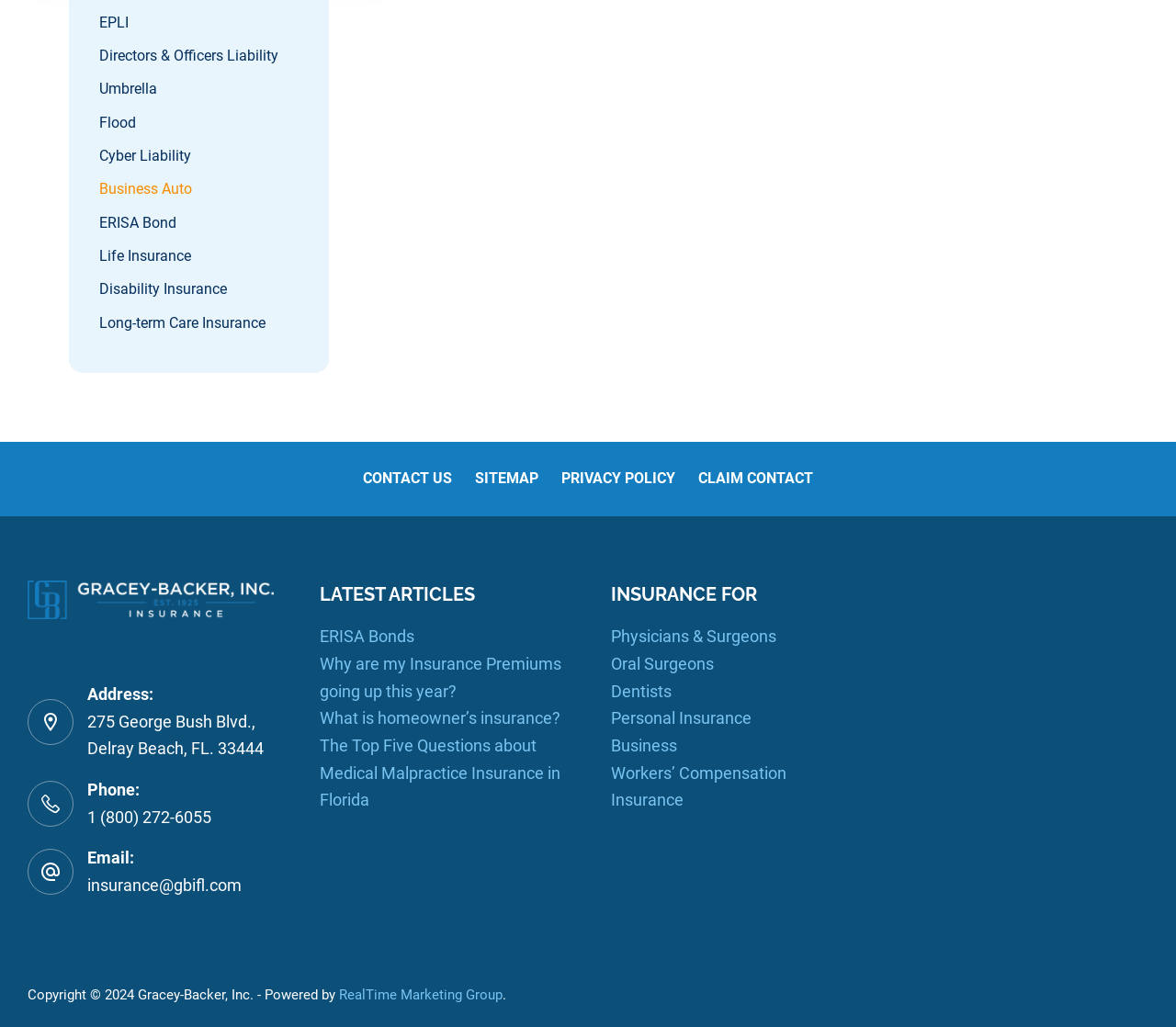Provide the bounding box coordinates of the HTML element this sentence describes: "EPLI".

[0.081, 0.01, 0.257, 0.035]